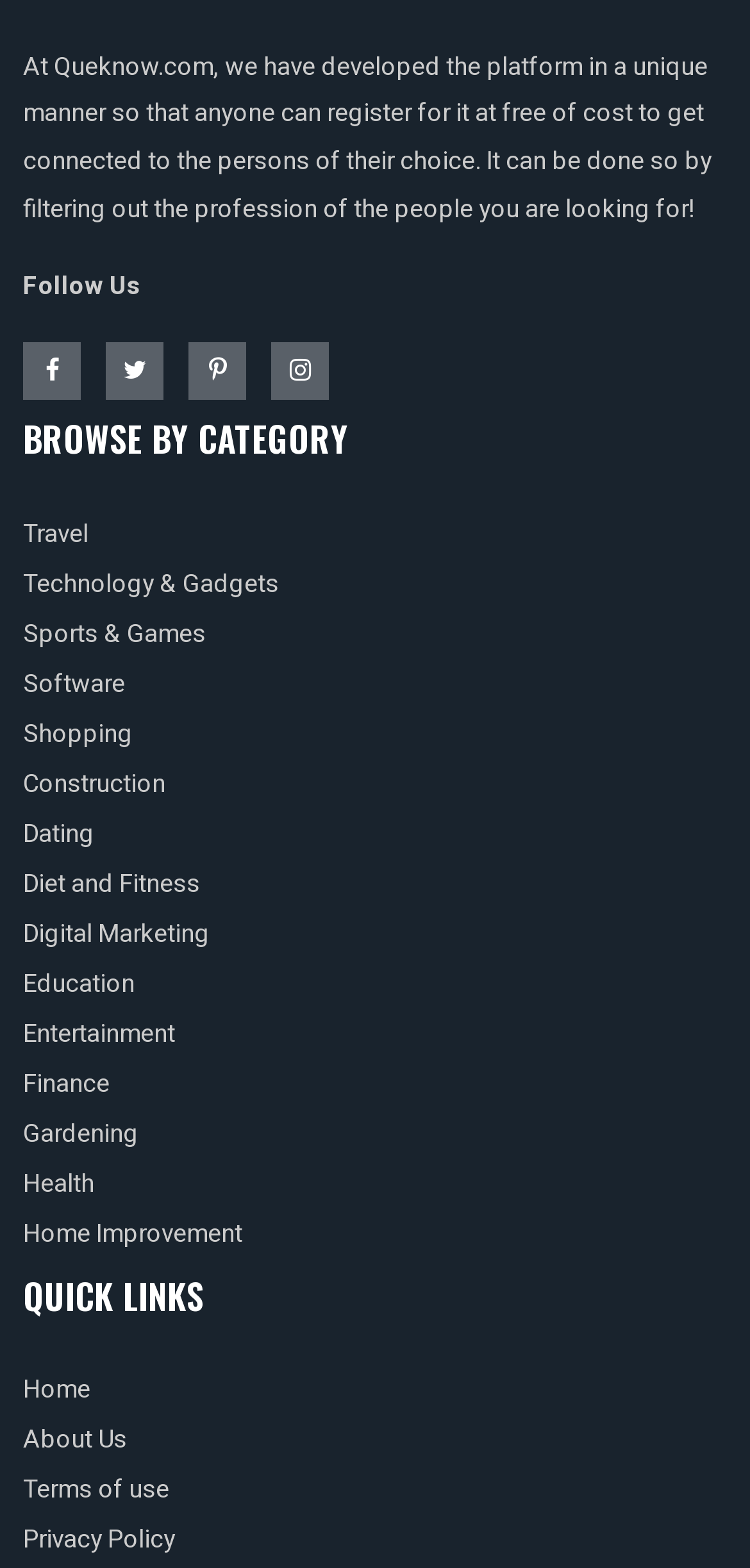Provide your answer to the question using just one word or phrase: What is the purpose of Queknow.com?

Connect with people of choice